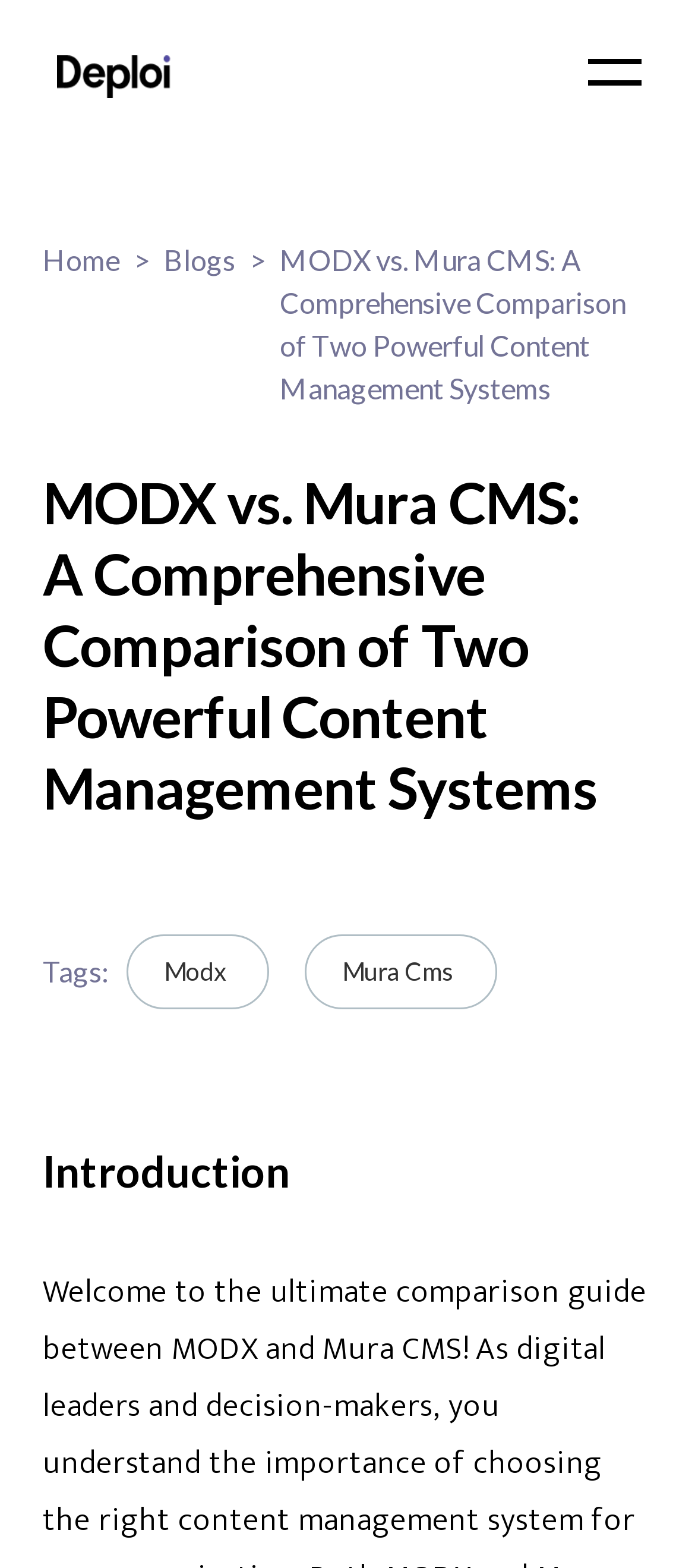Identify the bounding box of the UI element described as follows: "mura cms". Provide the coordinates as four float numbers in the range of 0 to 1 [left, top, right, bottom].

[0.438, 0.596, 0.715, 0.644]